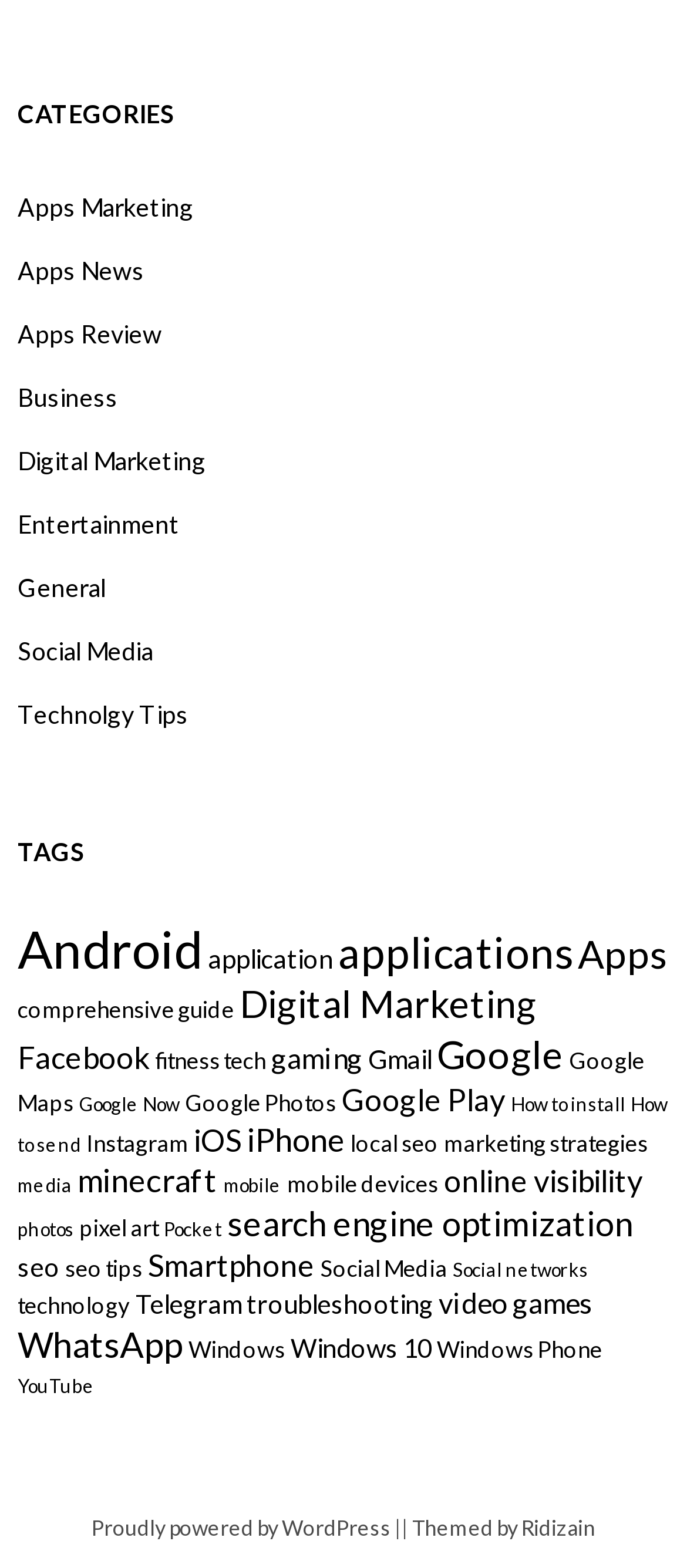Please find the bounding box coordinates of the element that must be clicked to perform the given instruction: "Explore WhatsApp related topics". The coordinates should be four float numbers from 0 to 1, i.e., [left, top, right, bottom].

[0.026, 0.843, 0.267, 0.87]